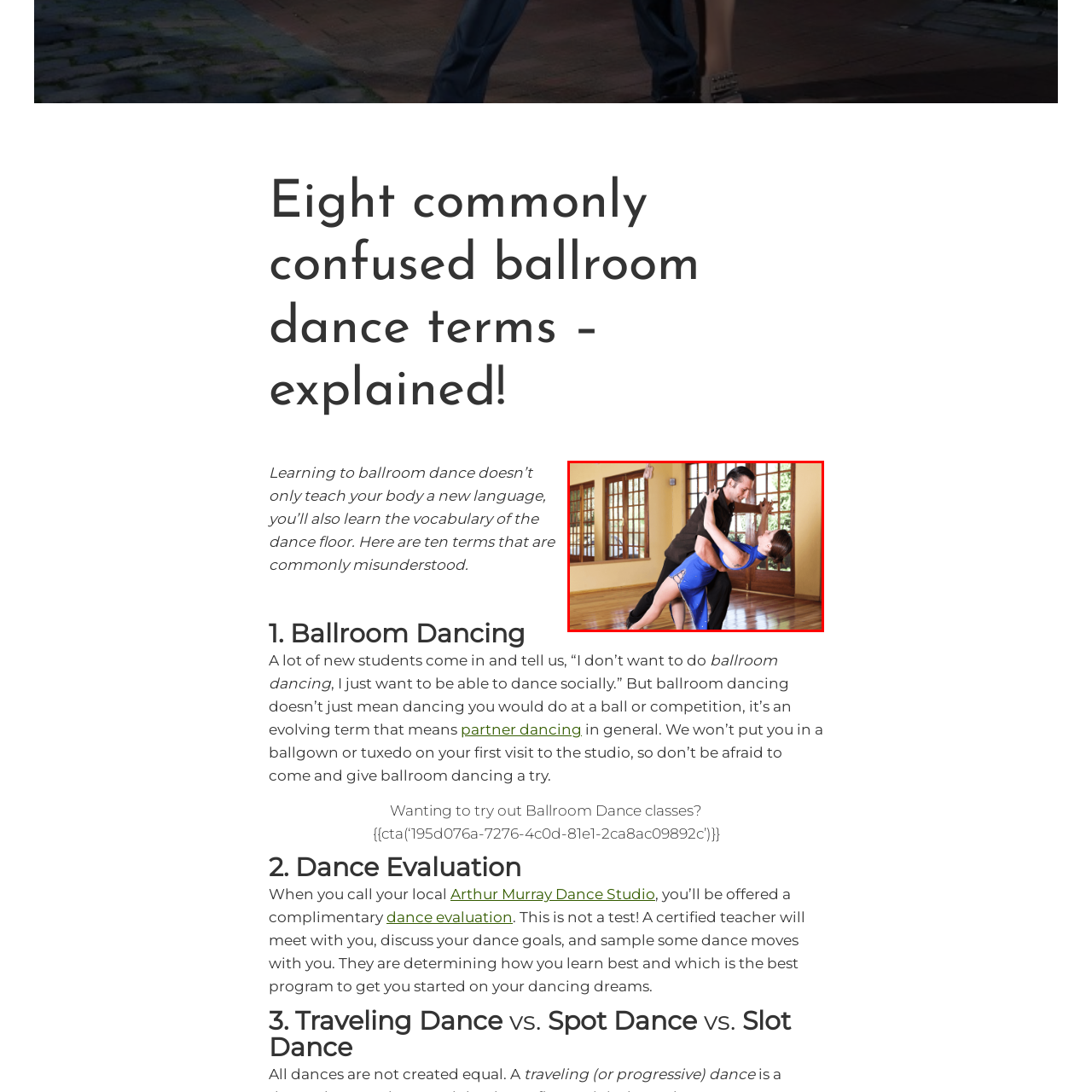Inspect the image surrounded by the red outline and respond to the question with a brief word or phrase:
What is the source of light in the dance studio?

Natural light